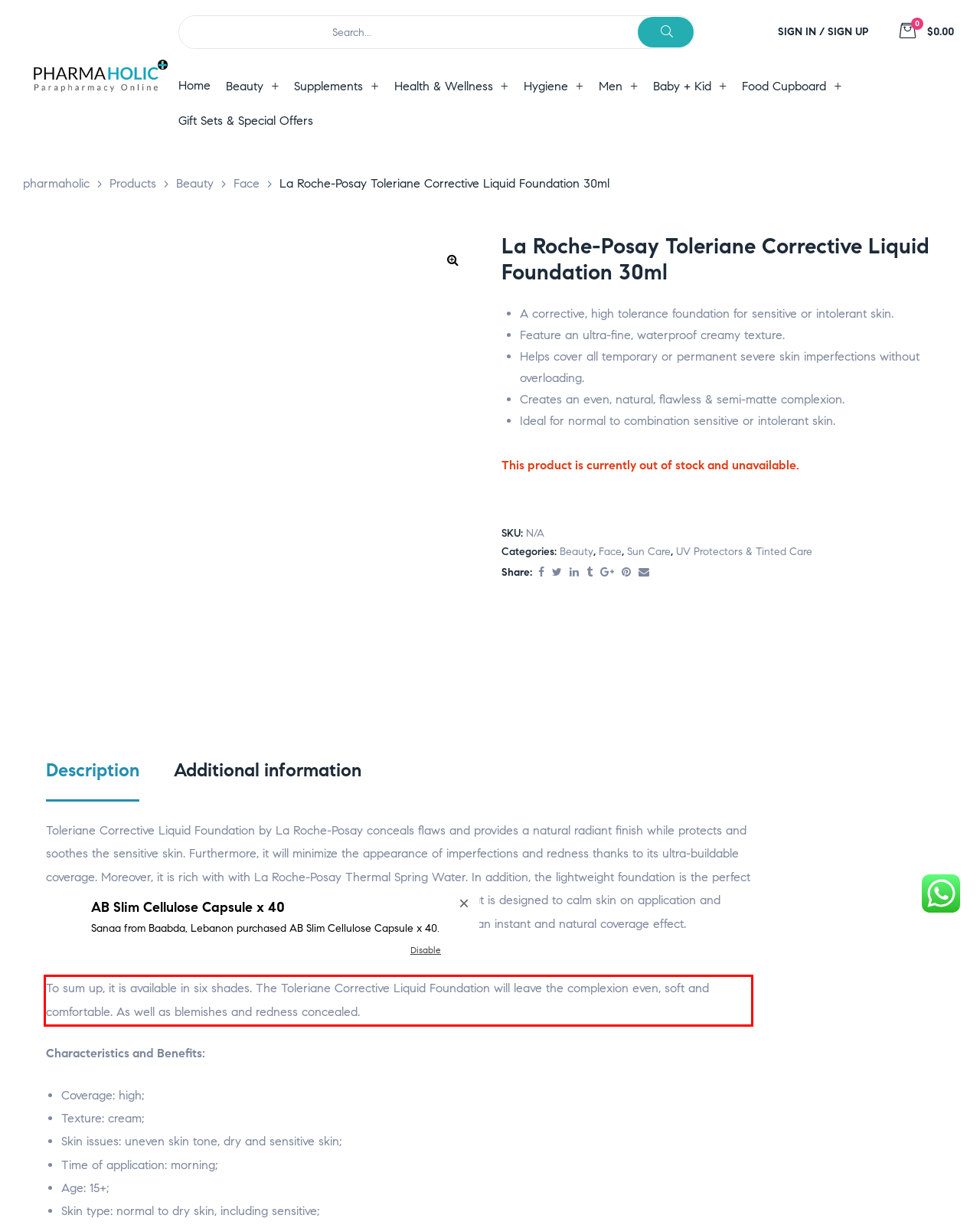Given a webpage screenshot, identify the text inside the red bounding box using OCR and extract it.

To sum up, it is available in six shades. The Toleriane Corrective Liquid Foundation will leave the complexion even, soft and comfortable. As well as blemishes and redness concealed.